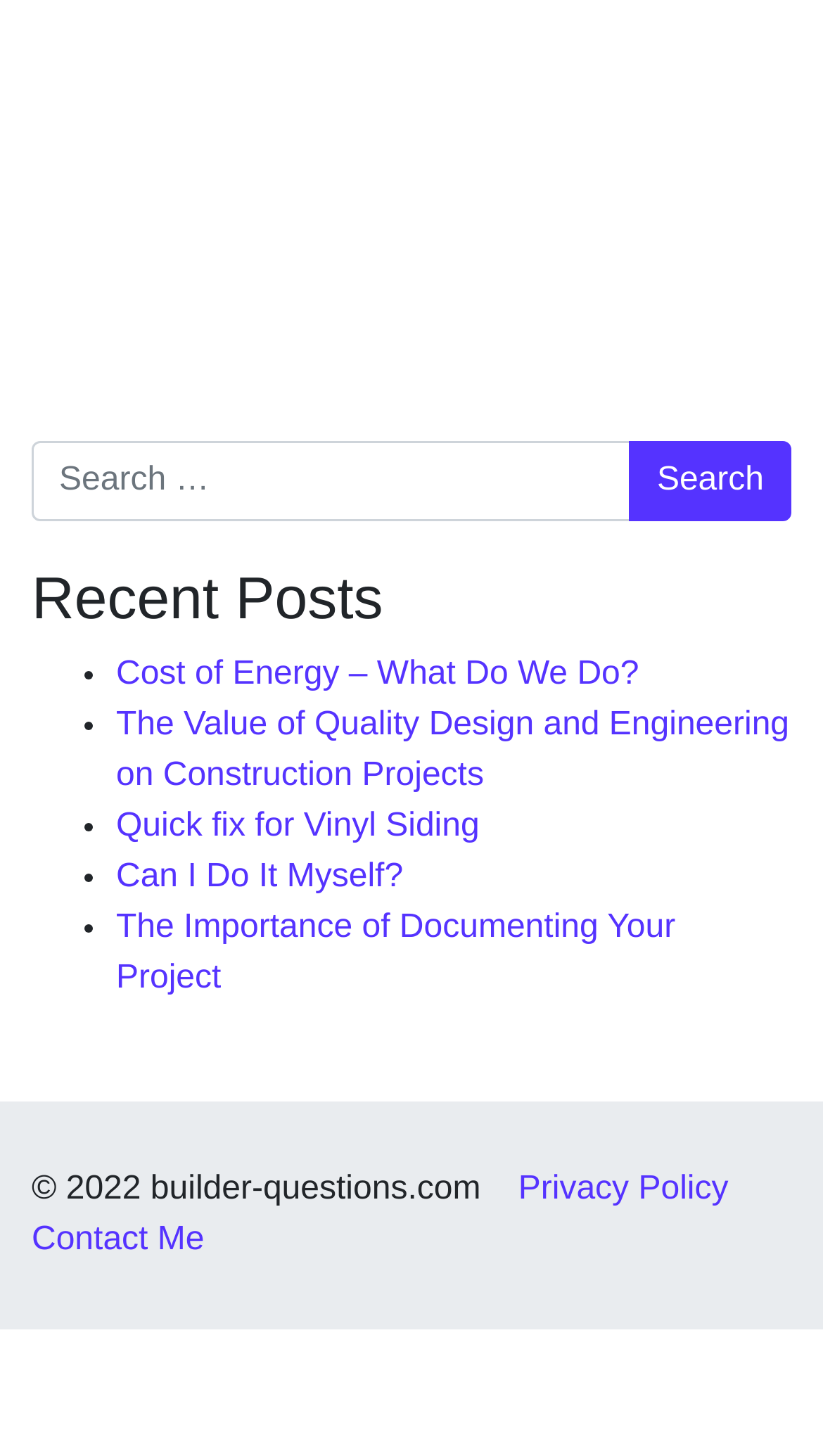Identify the bounding box coordinates of the section that should be clicked to achieve the task described: "Search for jobs".

None